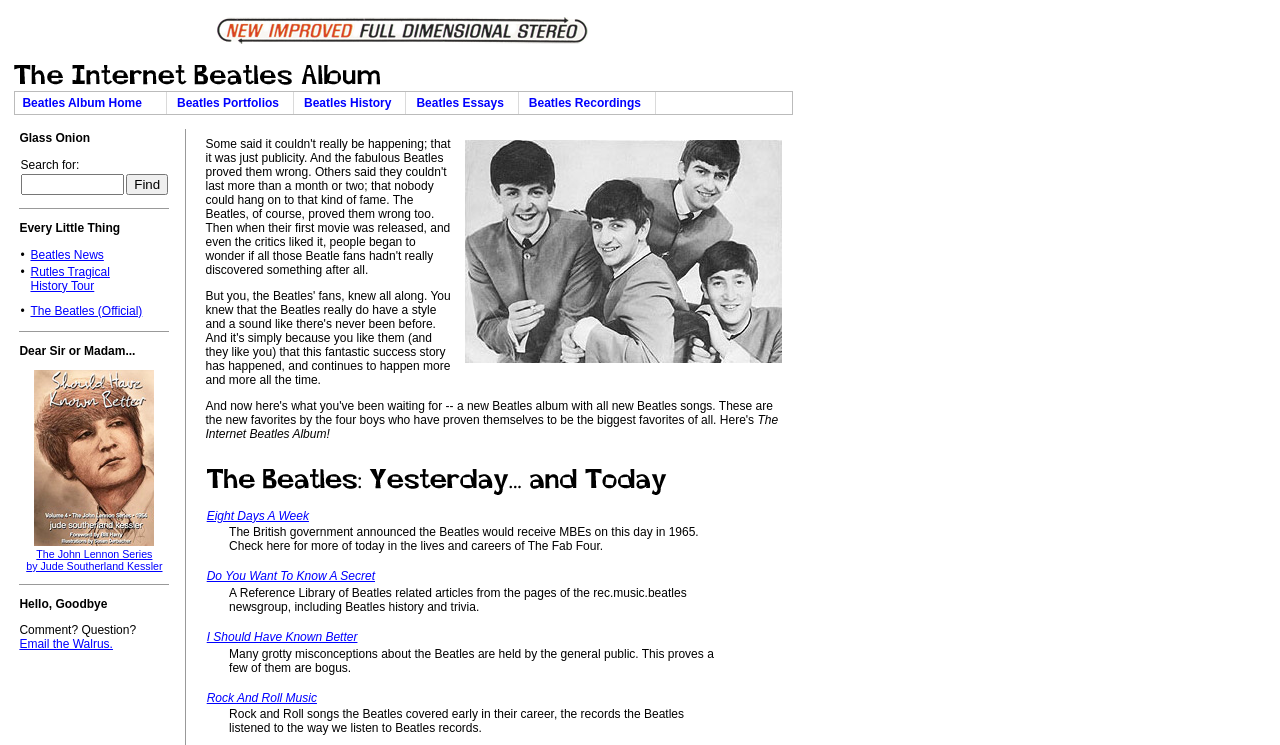Please provide a comprehensive response to the question below by analyzing the image: 
How many columns are in the table?

The table on the webpage has two columns. The first column appears to be a list of song titles, and the second column provides additional information or descriptions about each song. The table is used to organize and display information about The Beatles' songs in a clear and concise manner.